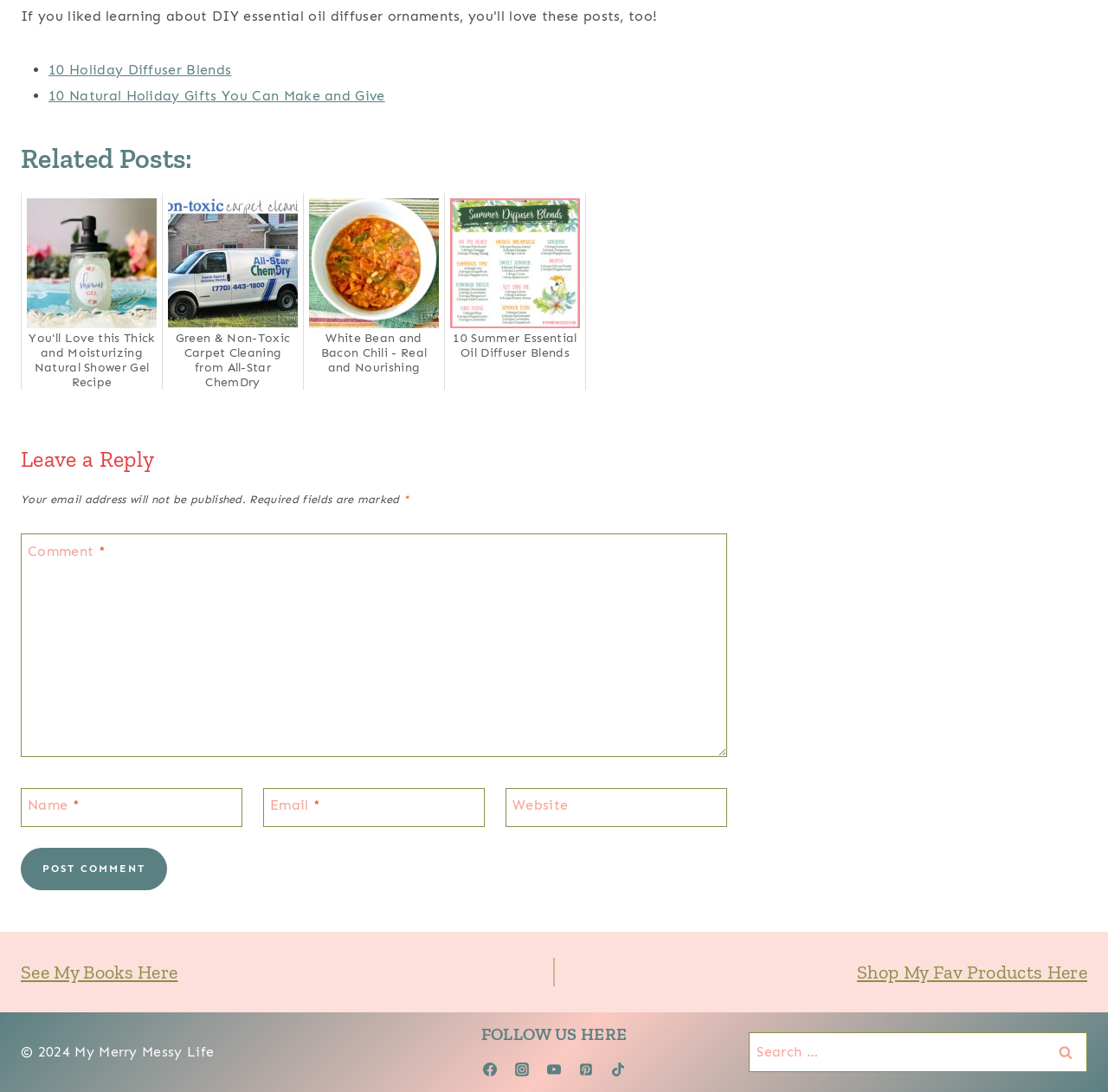What is the name of the website?
Please provide a single word or phrase as the answer based on the screenshot.

My Merry Messy Life